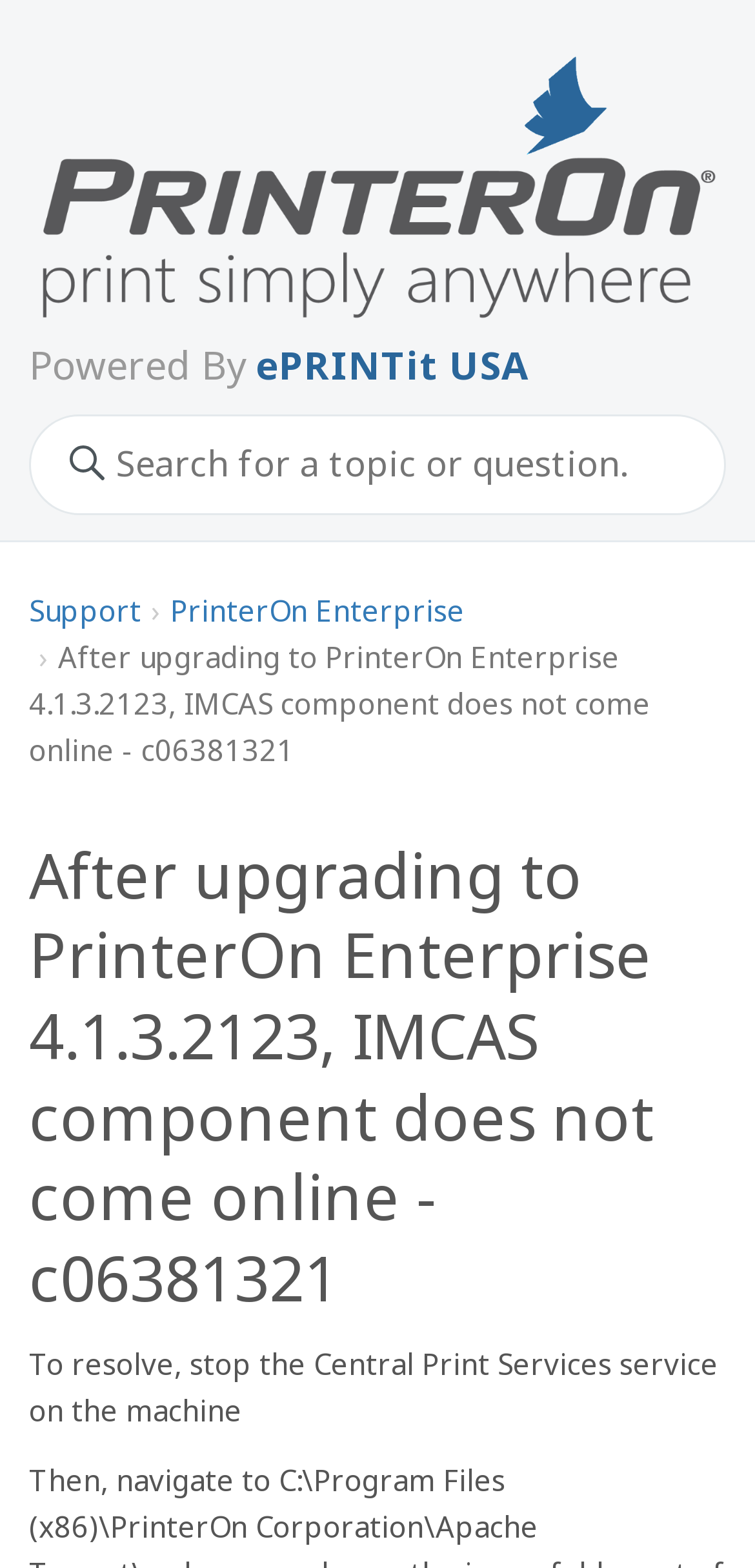Extract the primary header of the webpage and generate its text.

 Powered By ePRINTit USA